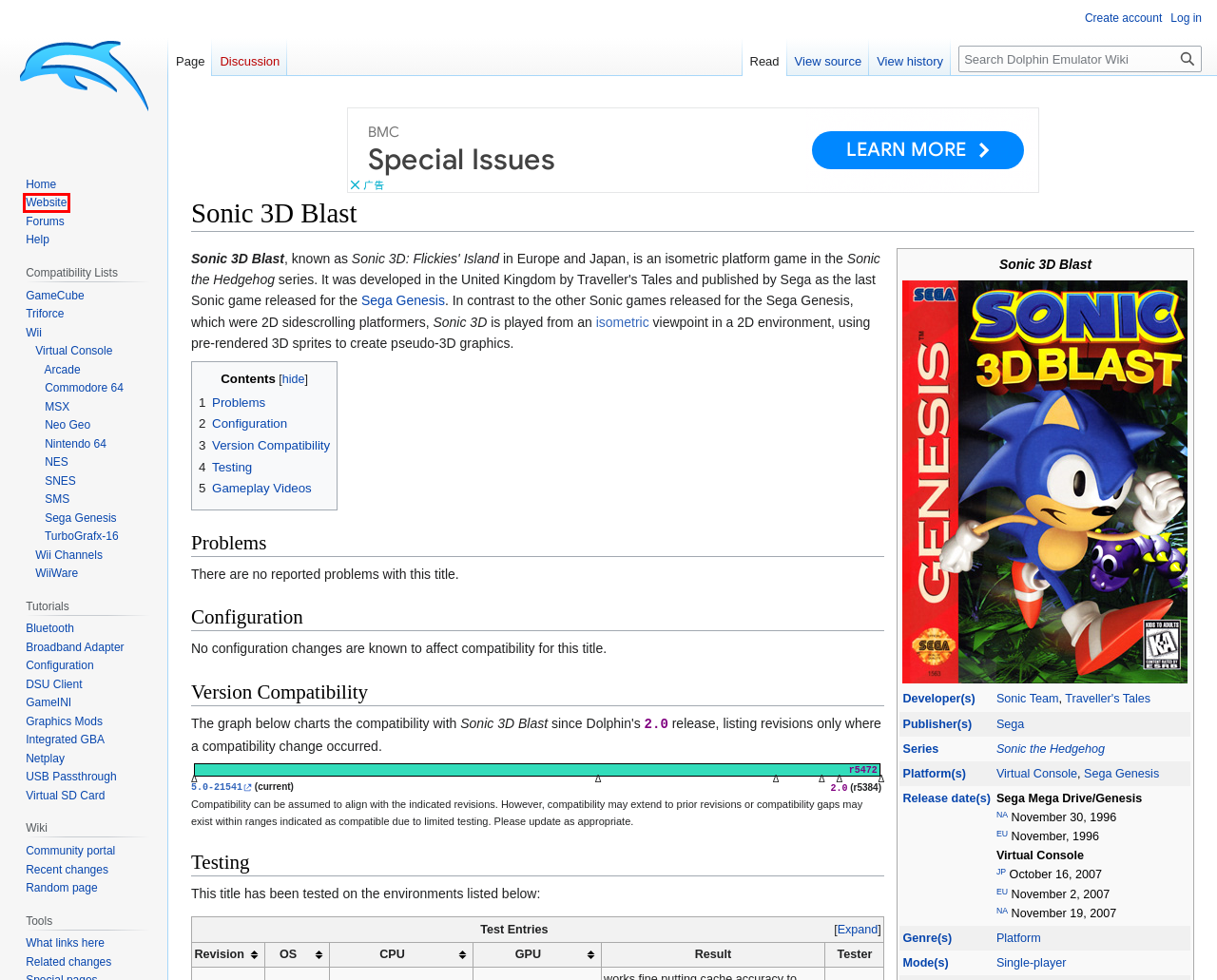Look at the screenshot of a webpage where a red rectangle bounding box is present. Choose the webpage description that best describes the new webpage after clicking the element inside the red bounding box. Here are the candidates:
A. Search - Emulator - Dolphin bug tracker
B. Dolphin, the GameCube and Wii emulator - Forums
C. Dolphin Emulator - GameCube/Wii games on PC
D. CC BY-SA 3.0 Deed | Attribution-ShareAlike 3.0 Unported
 | Creative Commons
E. Dolphin Emulator - Dolphin 4.0.2 Release Announcement
F. Permission error - Dolphin Emulator Wiki
G. Information for "Sonic 3D Blast/index.php?title=Sonic 3D Blast" - Dolphin Emulator Wiki
H. Dolphin Emulator - Information on 5.0-21541

C